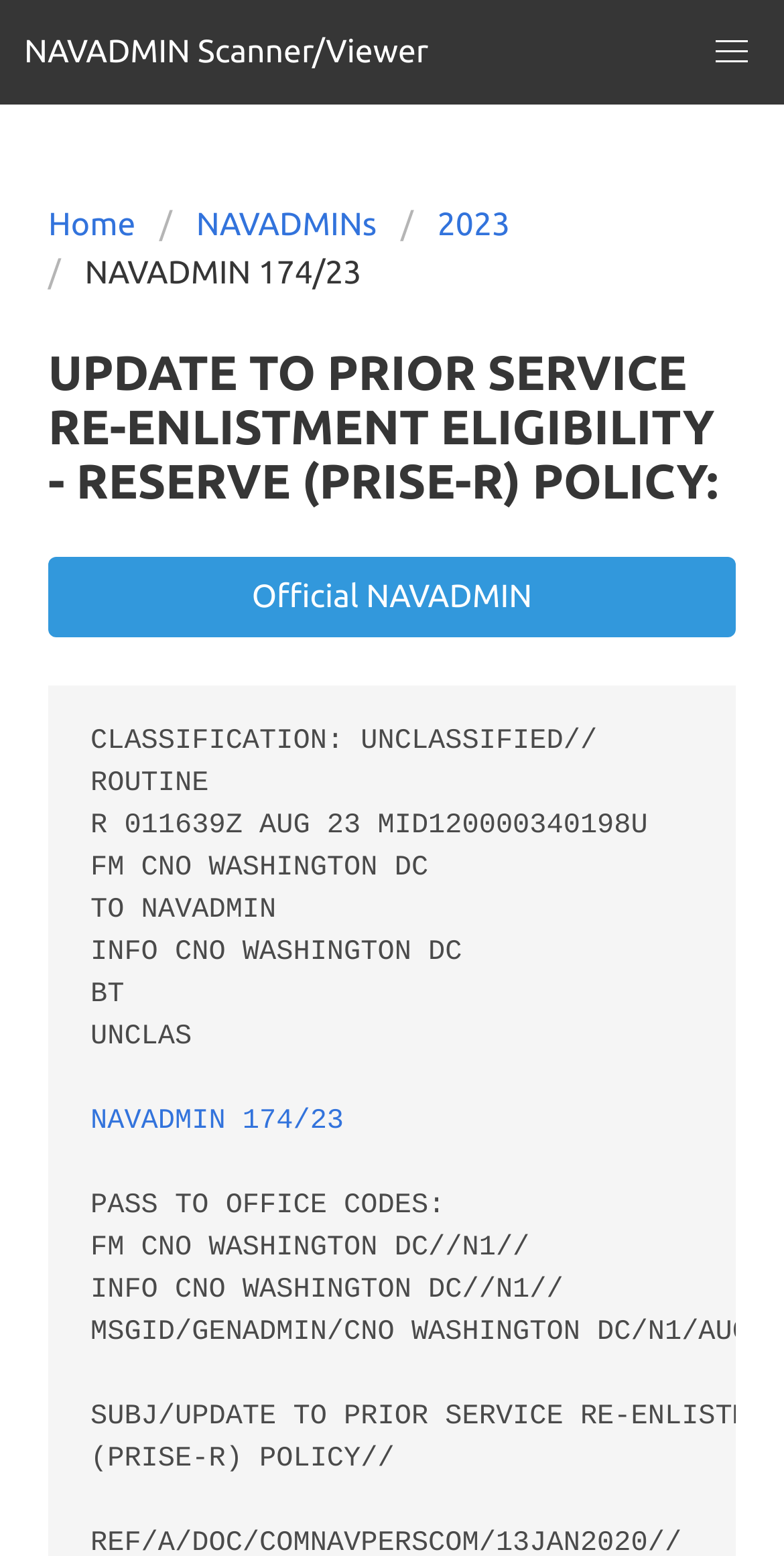Answer the question below in one word or phrase:
What is the current navigation level?

NAVADMIN 174/23